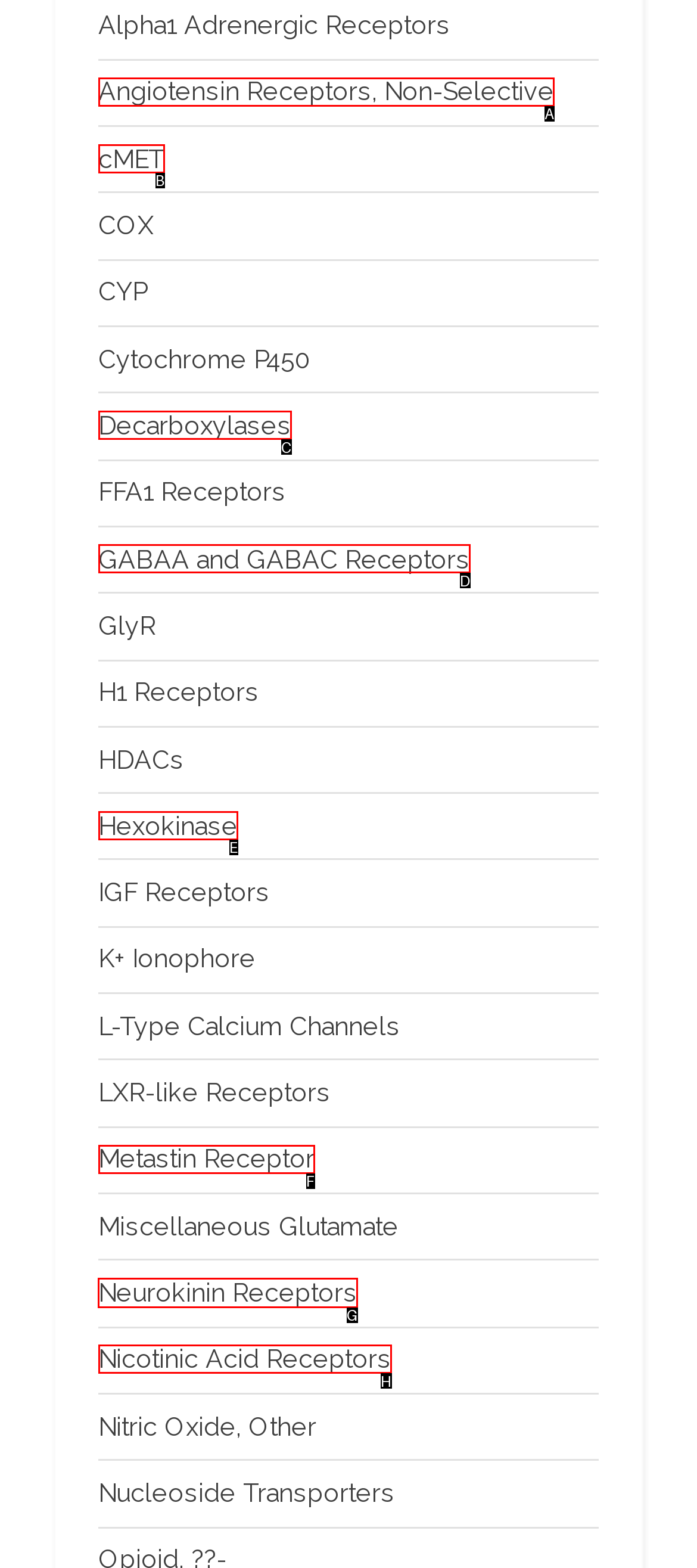Identify the correct HTML element to click for the task: Learn about Neurokinin Receptors. Provide the letter of your choice.

G